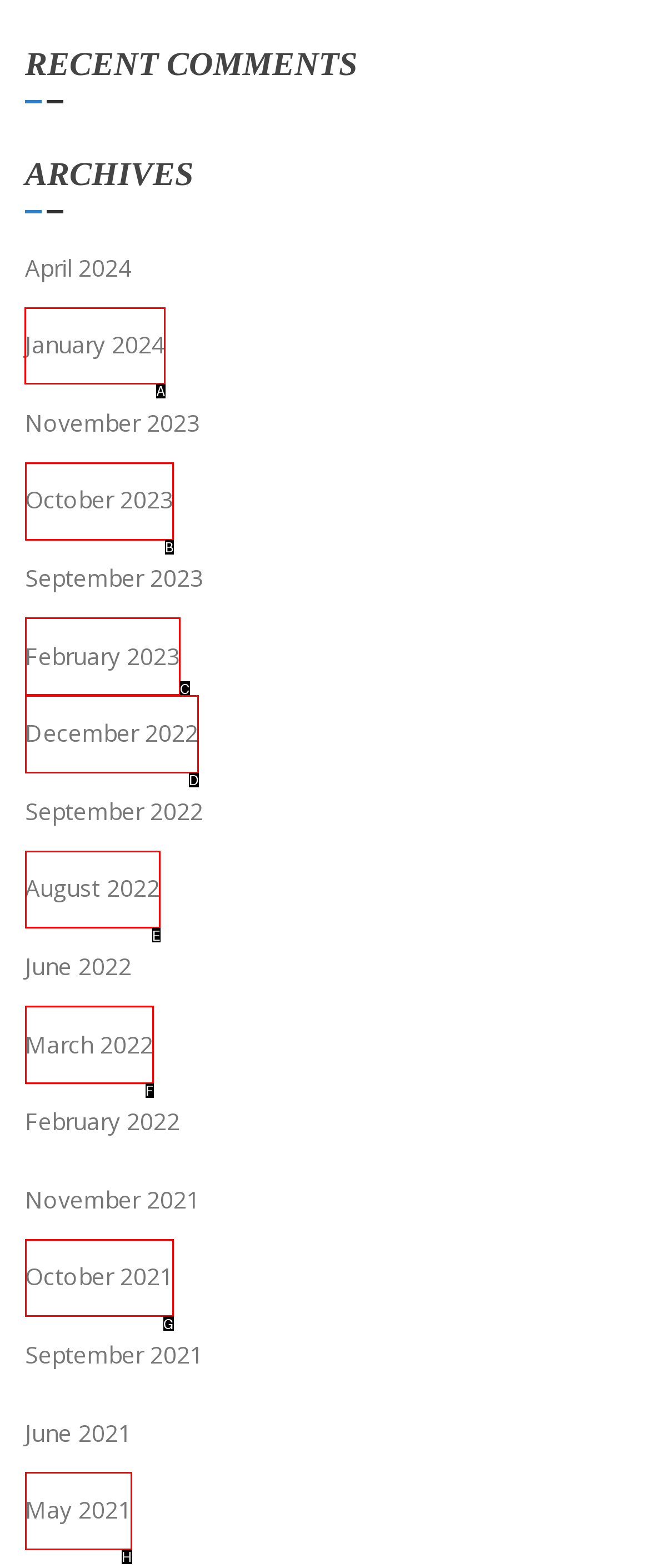Determine the letter of the UI element I should click on to complete the task: check January 2024 from the provided choices in the screenshot.

A